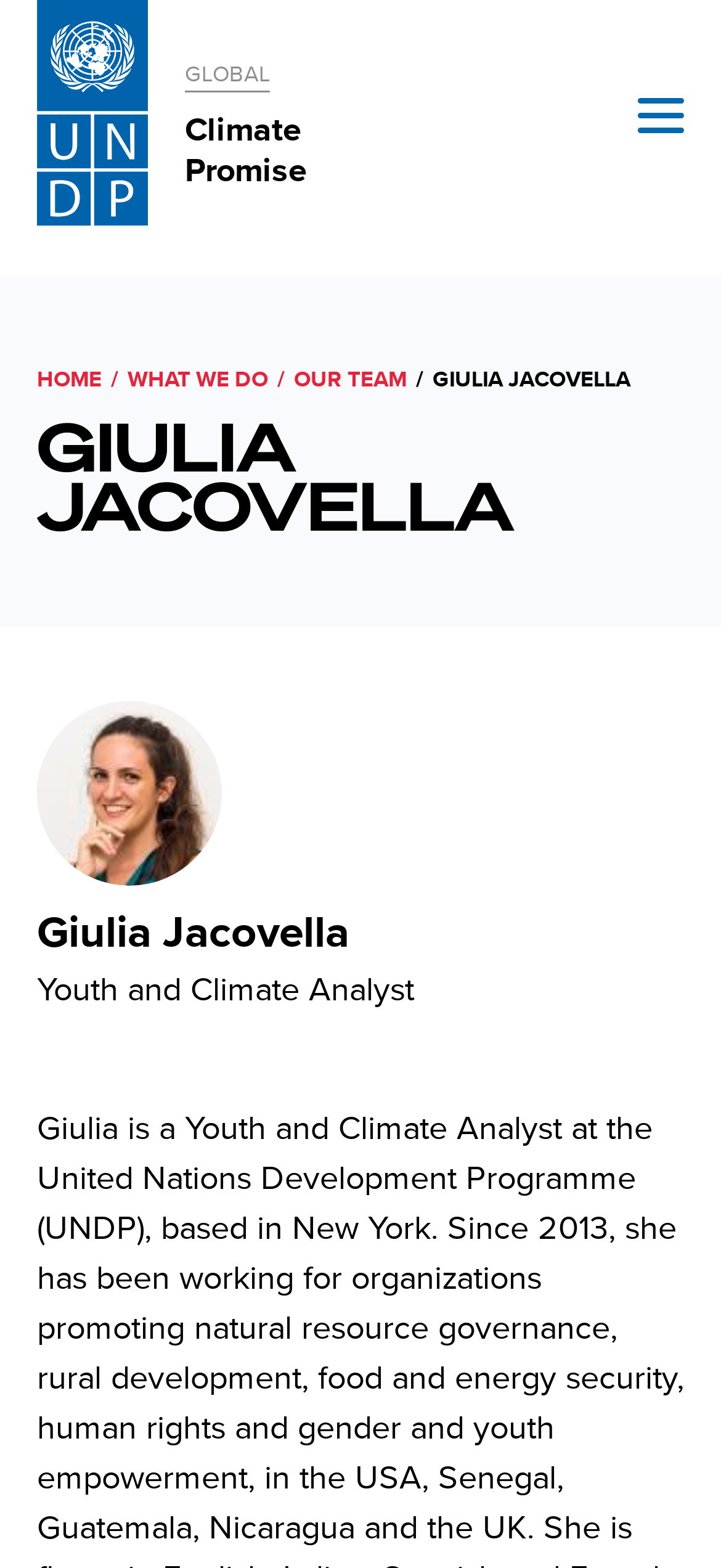From the element description: "What We Do", extract the bounding box coordinates of the UI element. The coordinates should be expressed as four float numbers between 0 and 1, in the order [left, top, right, bottom].

[0.177, 0.231, 0.372, 0.252]